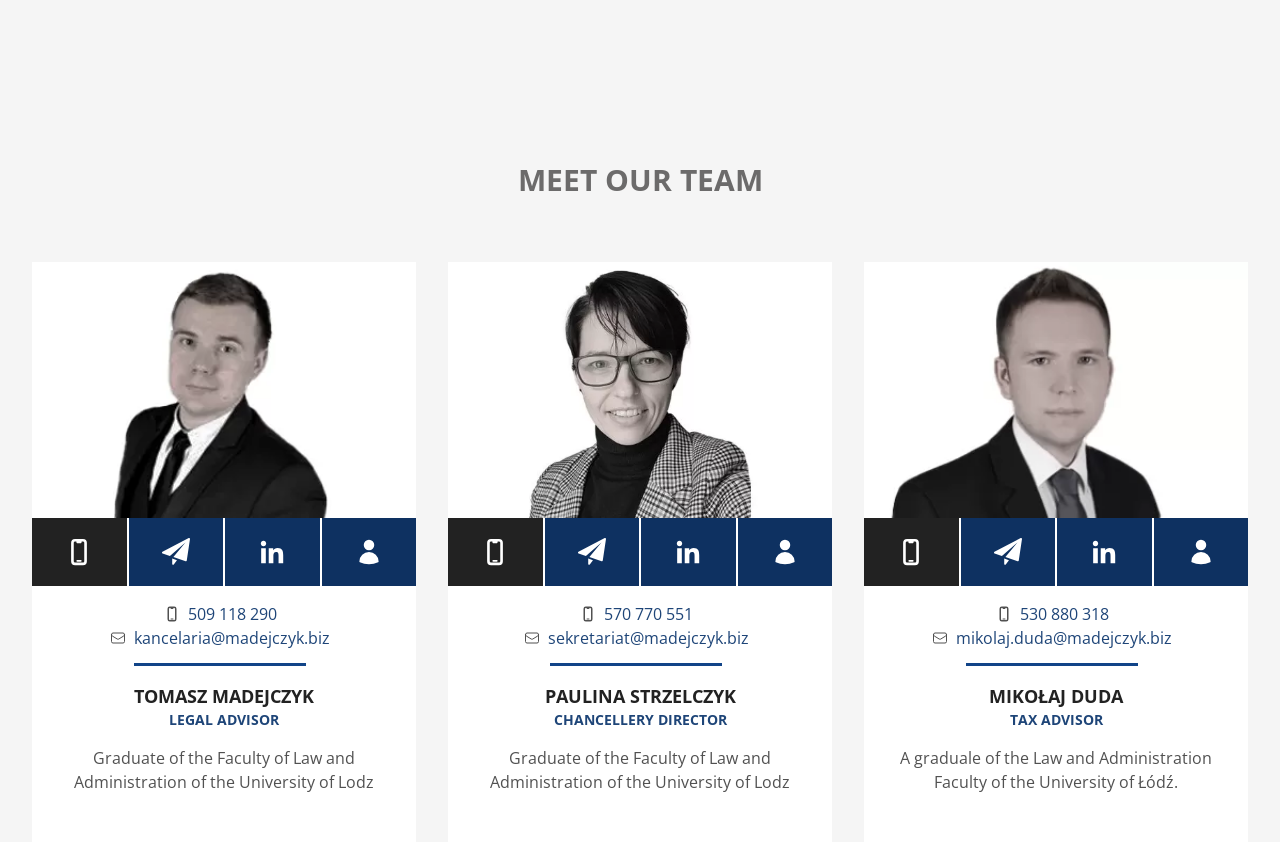Determine the bounding box coordinates of the UI element described by: "alt="paulina strzelczyk"".

[0.35, 0.311, 0.65, 0.615]